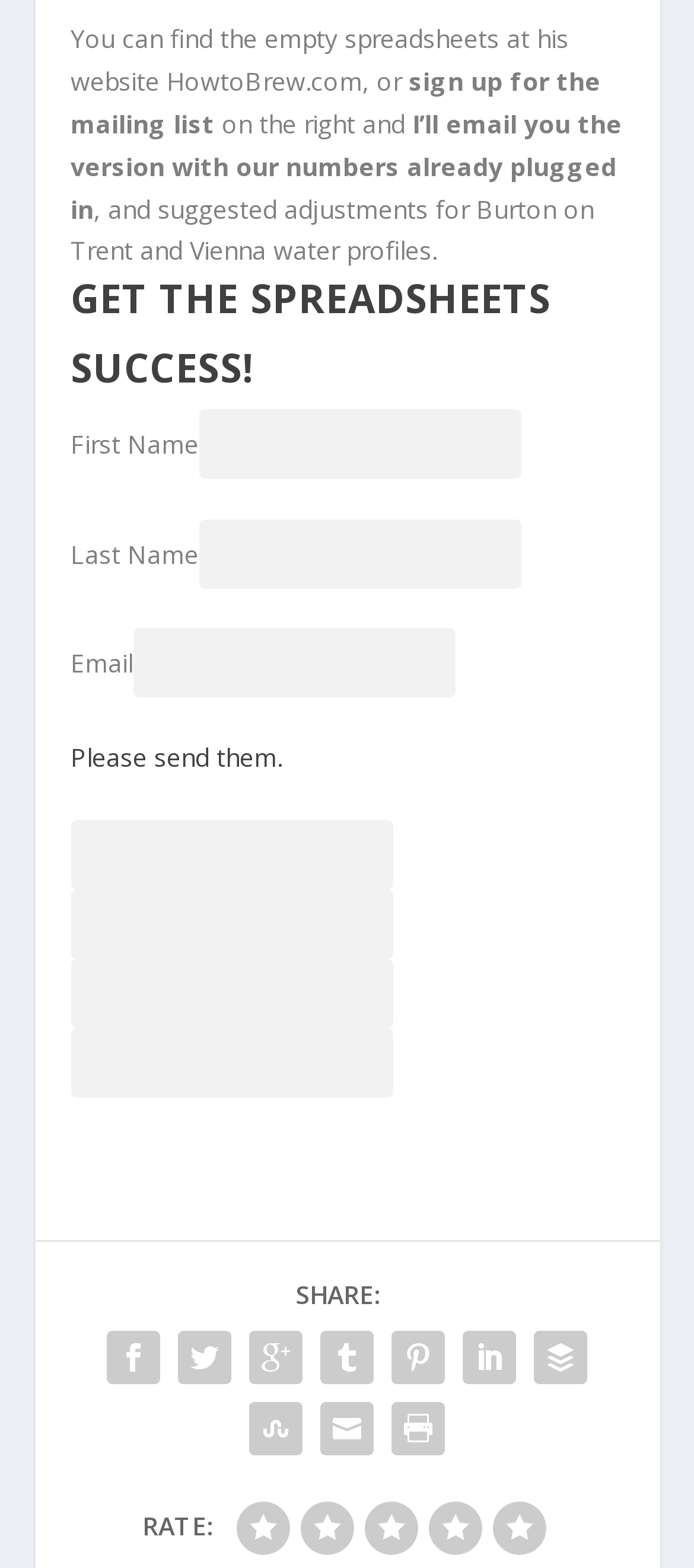Find the bounding box coordinates of the element's region that should be clicked in order to follow the given instruction: "Share on Facebook". The coordinates should consist of four float numbers between 0 and 1, i.e., [left, top, right, bottom].

[0.141, 0.843, 0.244, 0.888]